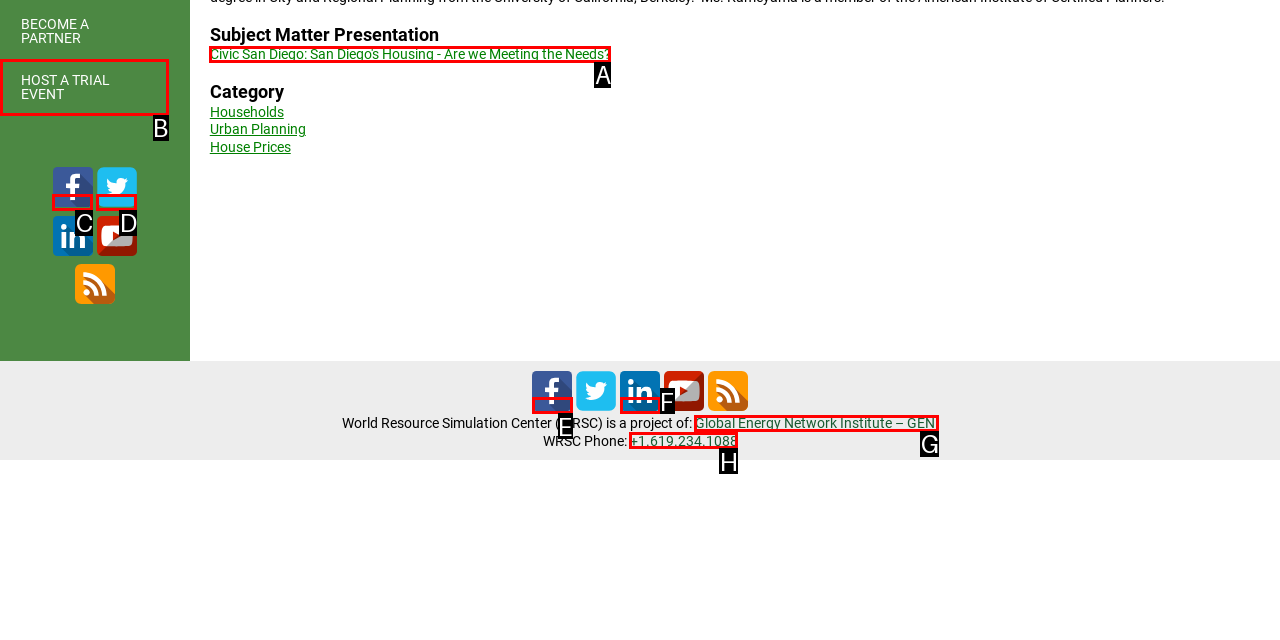Please select the letter of the HTML element that fits the description: HOST A TRIAL EVENT. Answer with the option's letter directly.

B